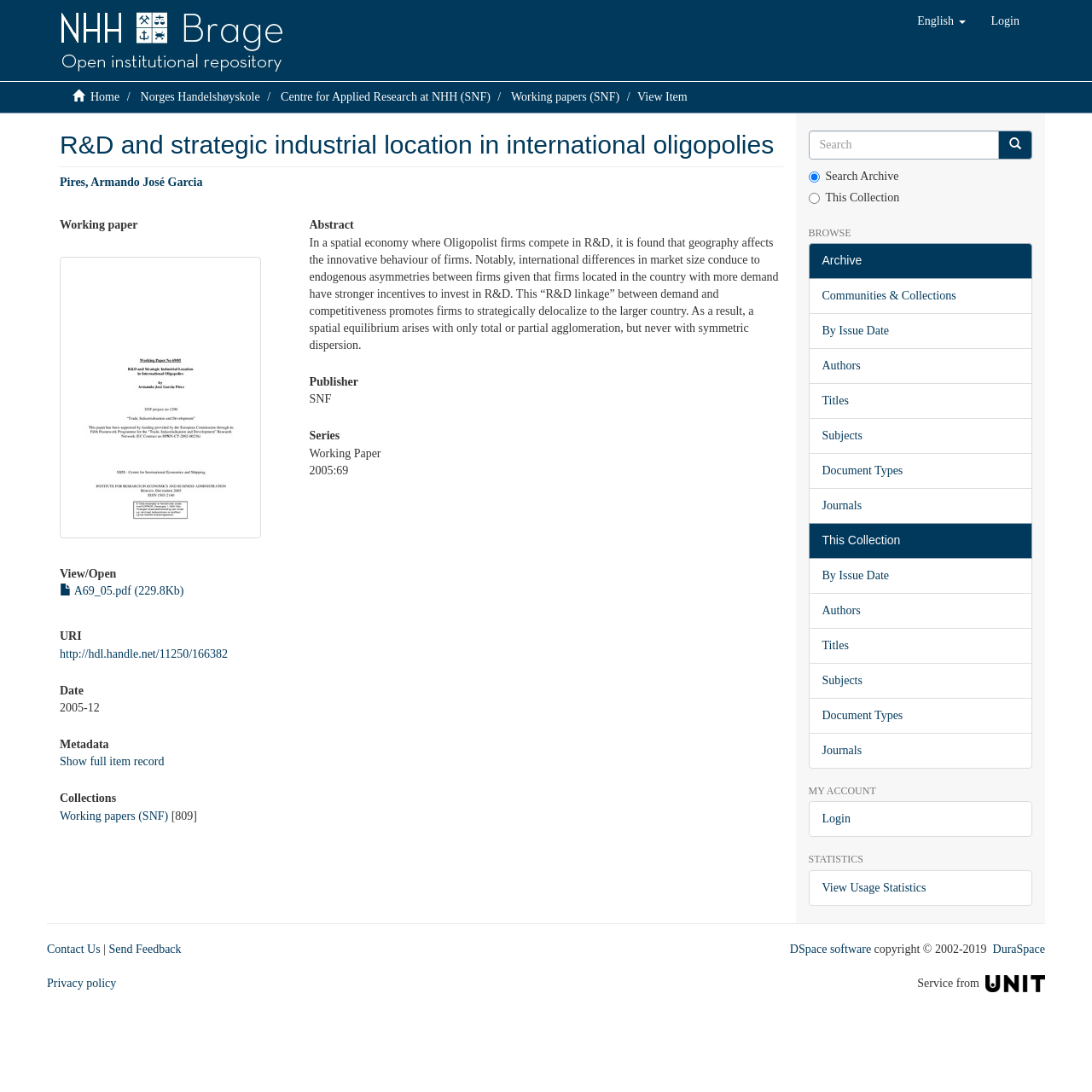Can you give a detailed response to the following question using the information from the image? Who is the author of the research paper?

The author of the research paper can be found in the heading element with the text 'Pires, Armando José Garcia' which is located below the title of the research paper.